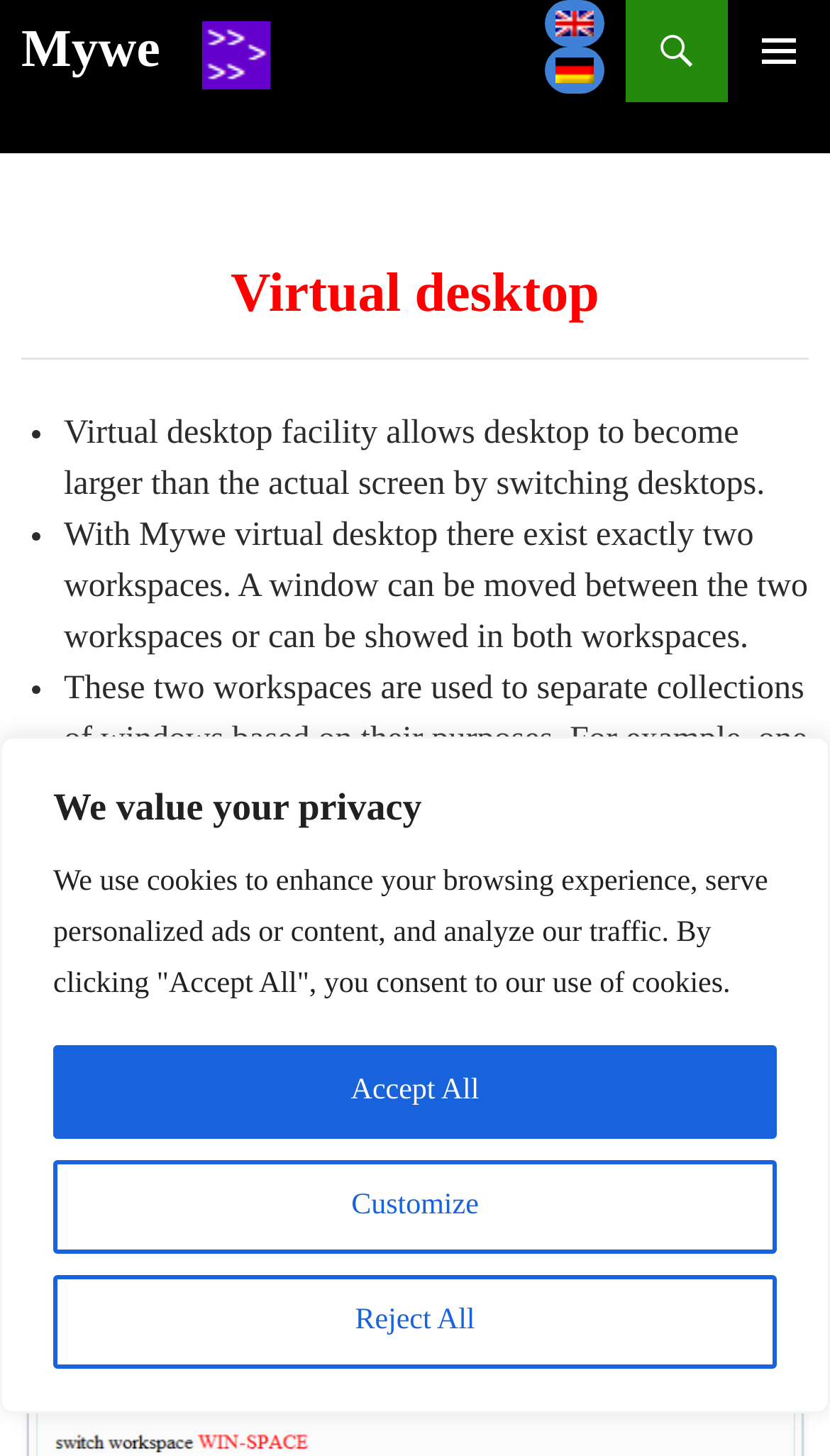Please specify the bounding box coordinates of the clickable region to carry out the following instruction: "Click the 'Deutsch' link". The coordinates should be four float numbers between 0 and 1, in the format [left, top, right, bottom].

[0.669, 0.039, 0.715, 0.057]